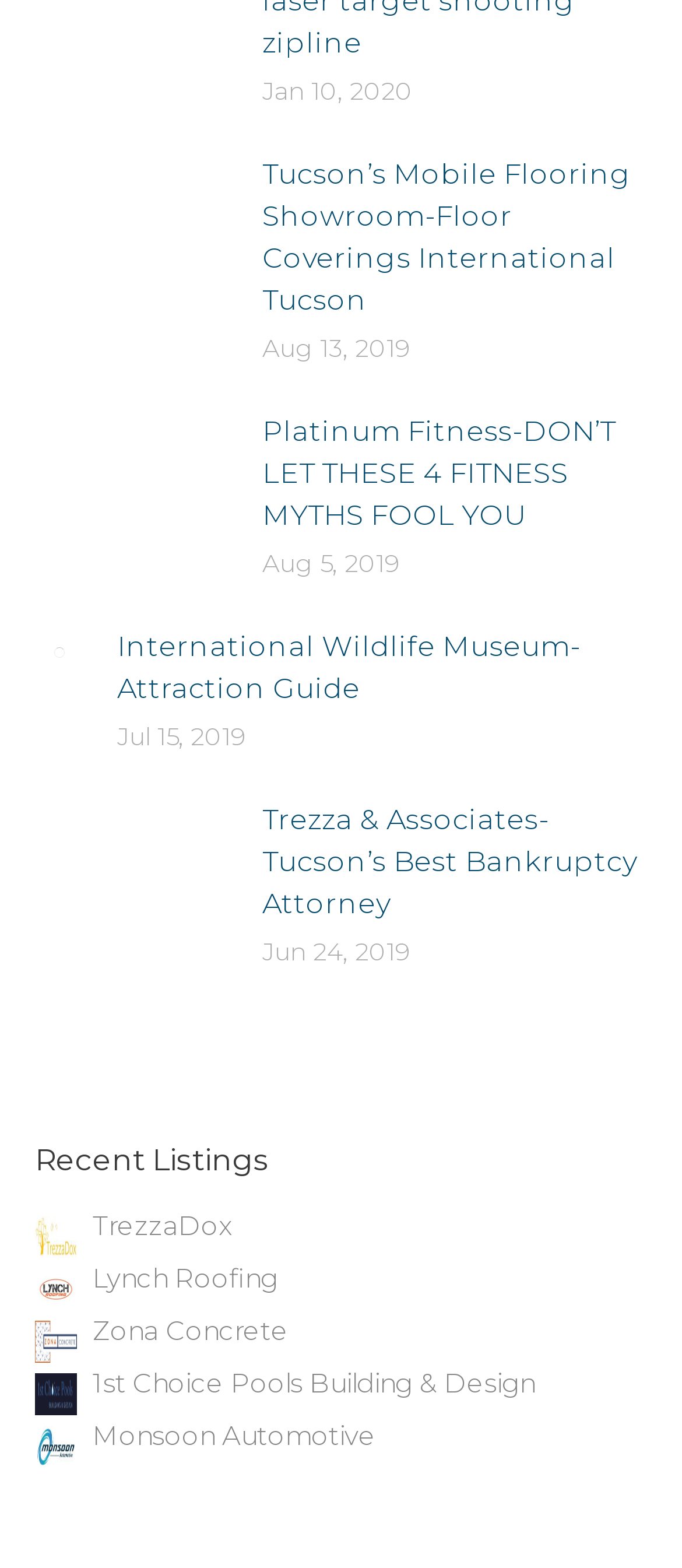Identify the bounding box coordinates of the specific part of the webpage to click to complete this instruction: "Explore 1st Choice Pools Building & Design".

[0.136, 0.871, 0.785, 0.893]